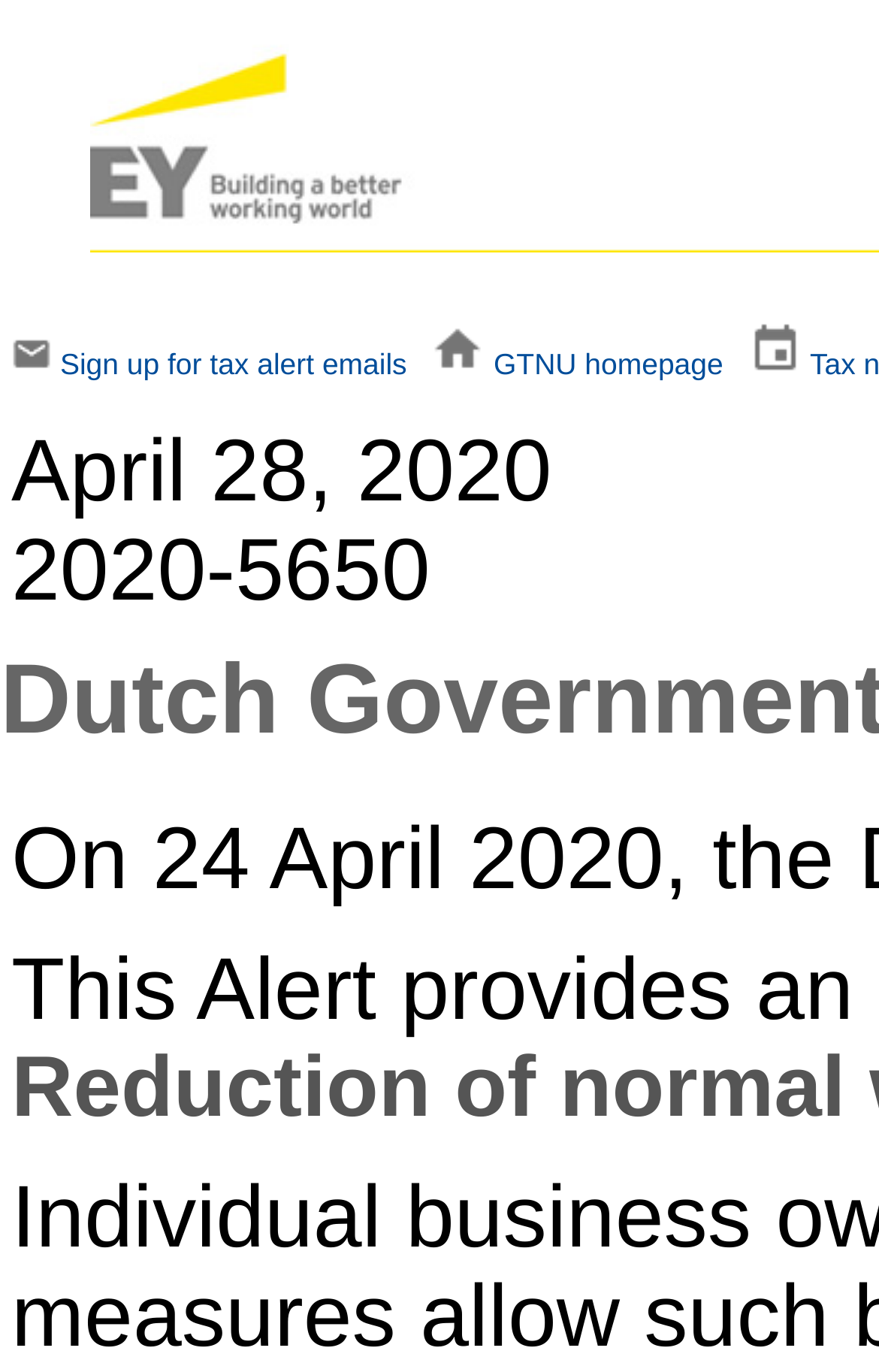What is the function of the images next to the links?
Provide an in-depth and detailed answer to the question.

The images next to the links, such as the one next to 'Sign up for tax alert emails', are likely icons or logos that provide a visual representation of the link's purpose or destination, making it easier for users to understand the link's function.